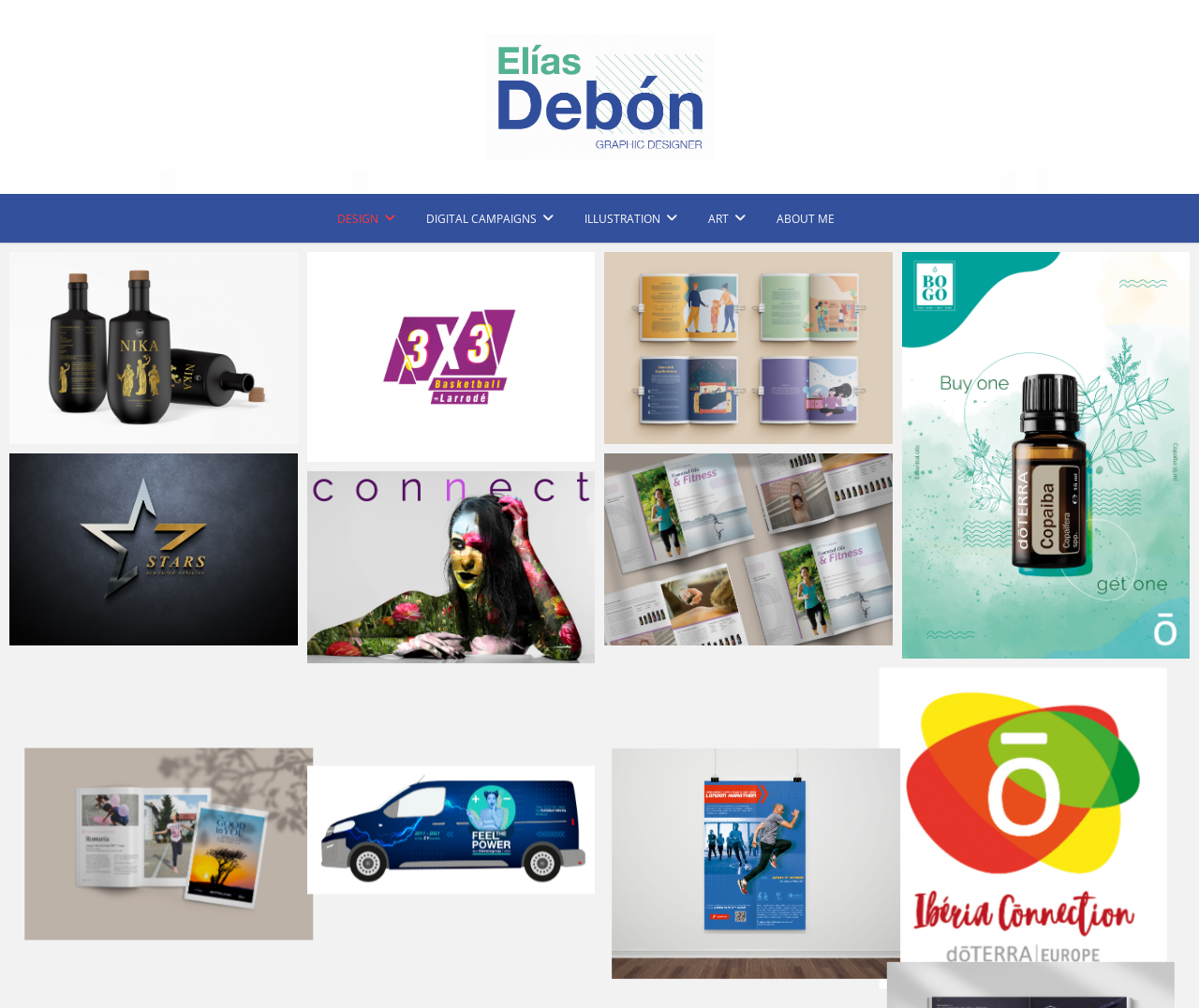Please identify the bounding box coordinates of the area that needs to be clicked to fulfill the following instruction: "View the 'Nika, olive oil' project."

[0.008, 0.25, 0.248, 0.44]